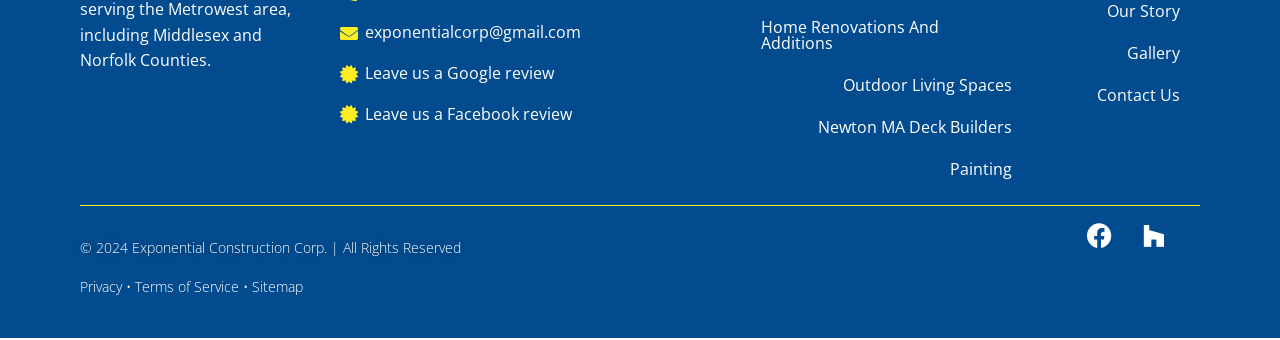Determine the bounding box coordinates of the clickable region to carry out the instruction: "Learn about home renovations and additions".

[0.579, 0.016, 0.806, 0.187]